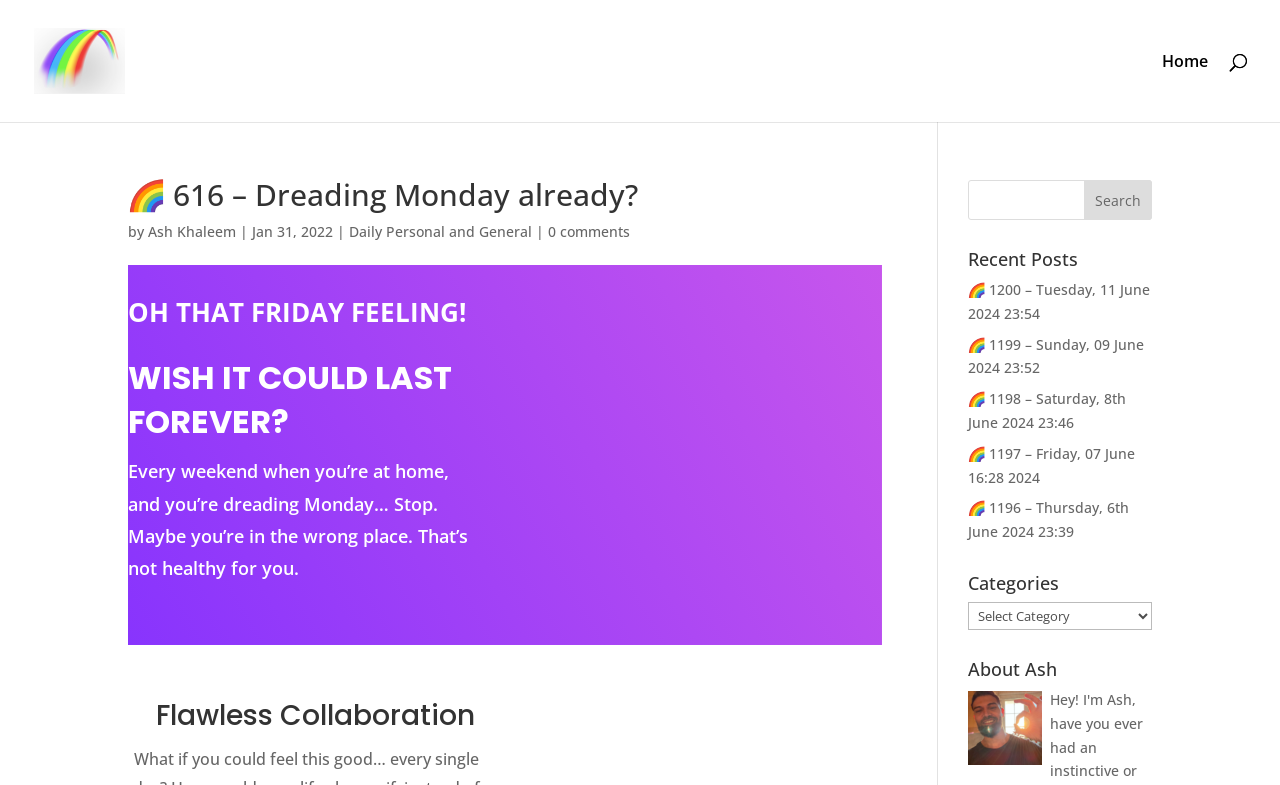Please locate the bounding box coordinates for the element that should be clicked to achieve the following instruction: "Submit the form". Ensure the coordinates are given as four float numbers between 0 and 1, i.e., [left, top, right, bottom].

None